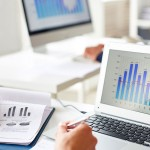What is the purpose of the notebook on the table?
Refer to the screenshot and answer in one word or phrase.

To contain additional graphs